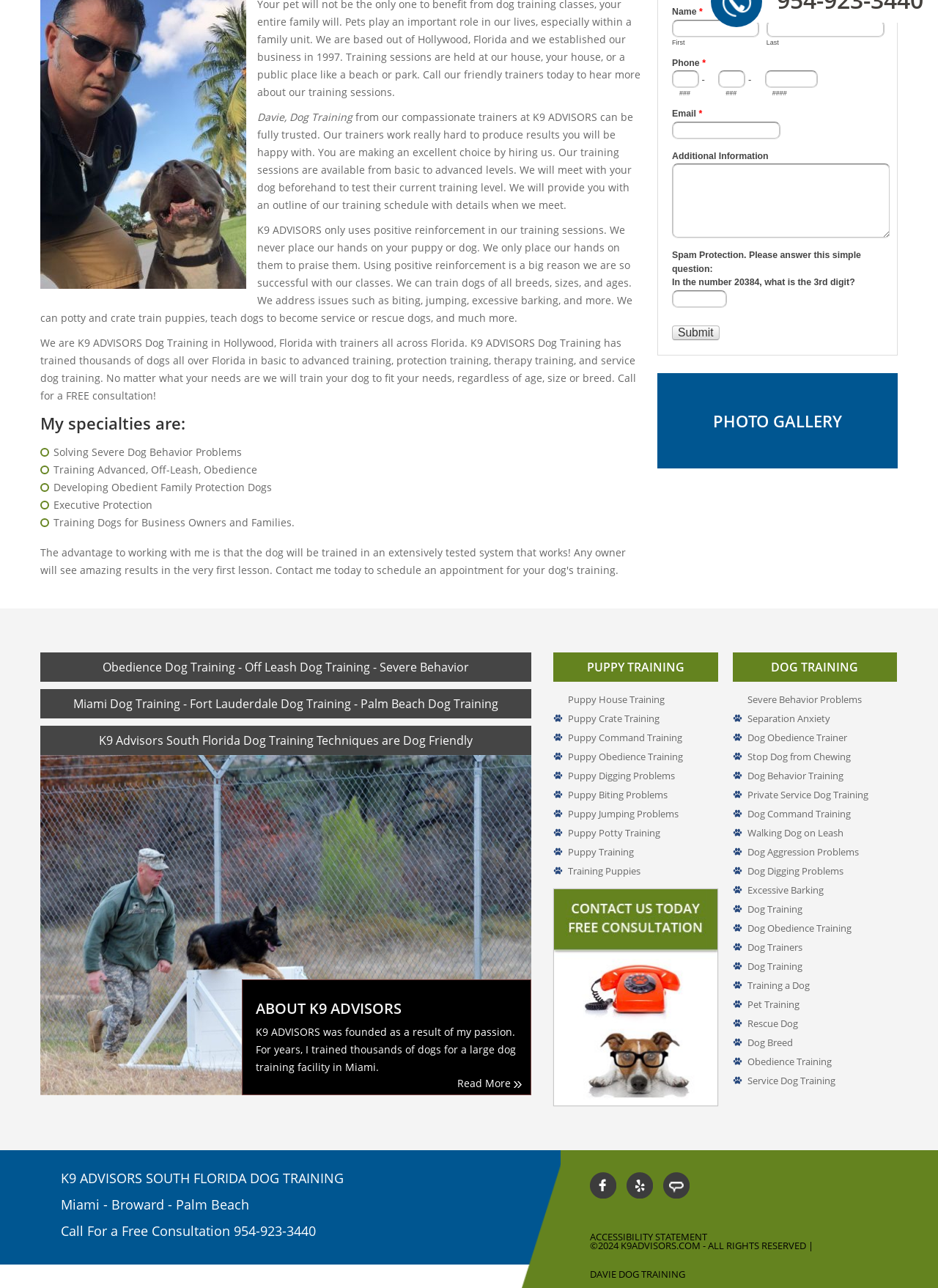Bounding box coordinates are specified in the format (top-left x, top-left y, bottom-right x, bottom-right y). All values are floating point numbers bounded between 0 and 1. Please provide the bounding box coordinate of the region this sentence describes: Davie Dog Training

[0.629, 0.984, 0.73, 0.994]